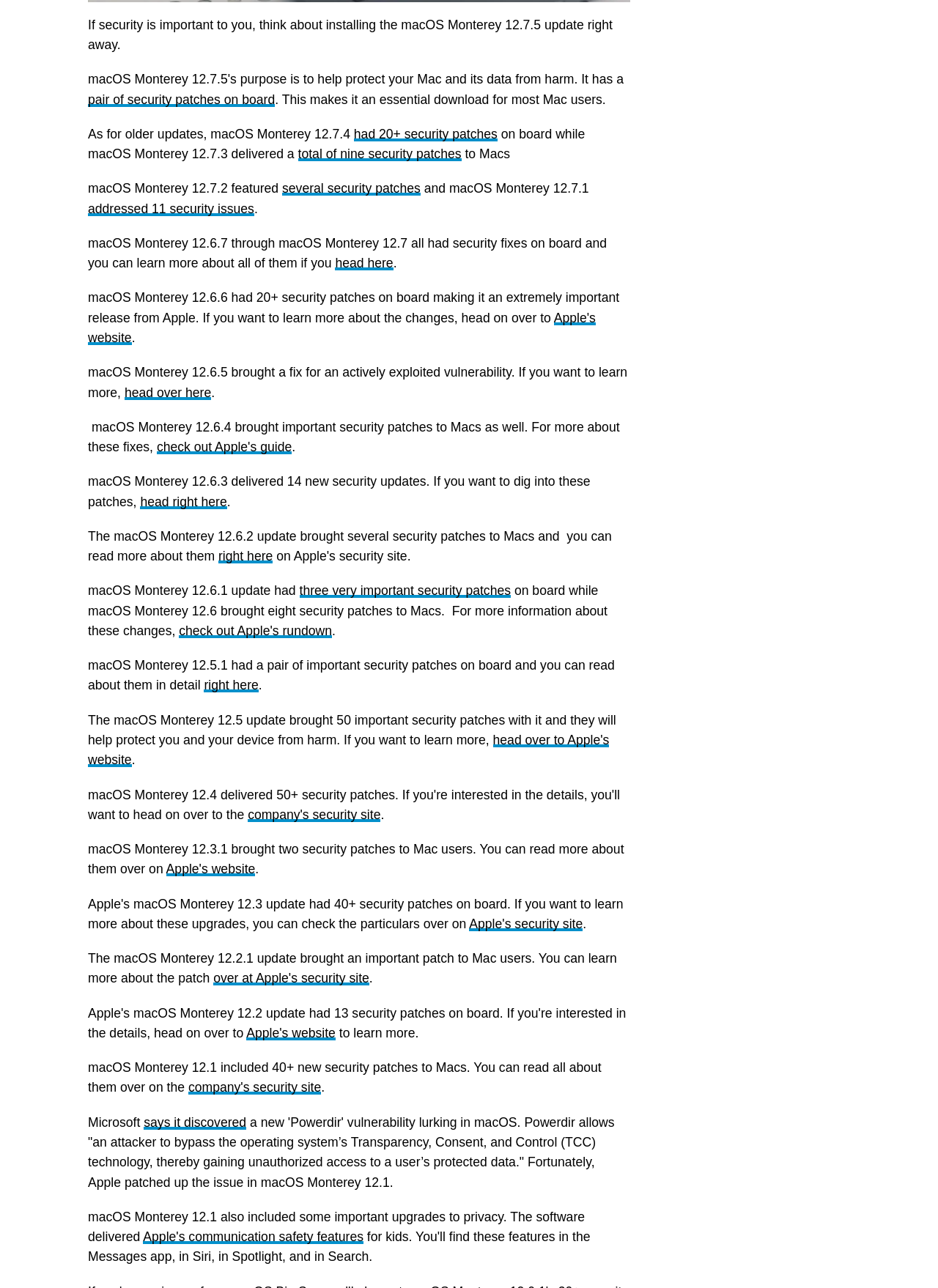Please determine the bounding box coordinates of the element's region to click for the following instruction: "Check out Apple's guide".

[0.167, 0.341, 0.311, 0.353]